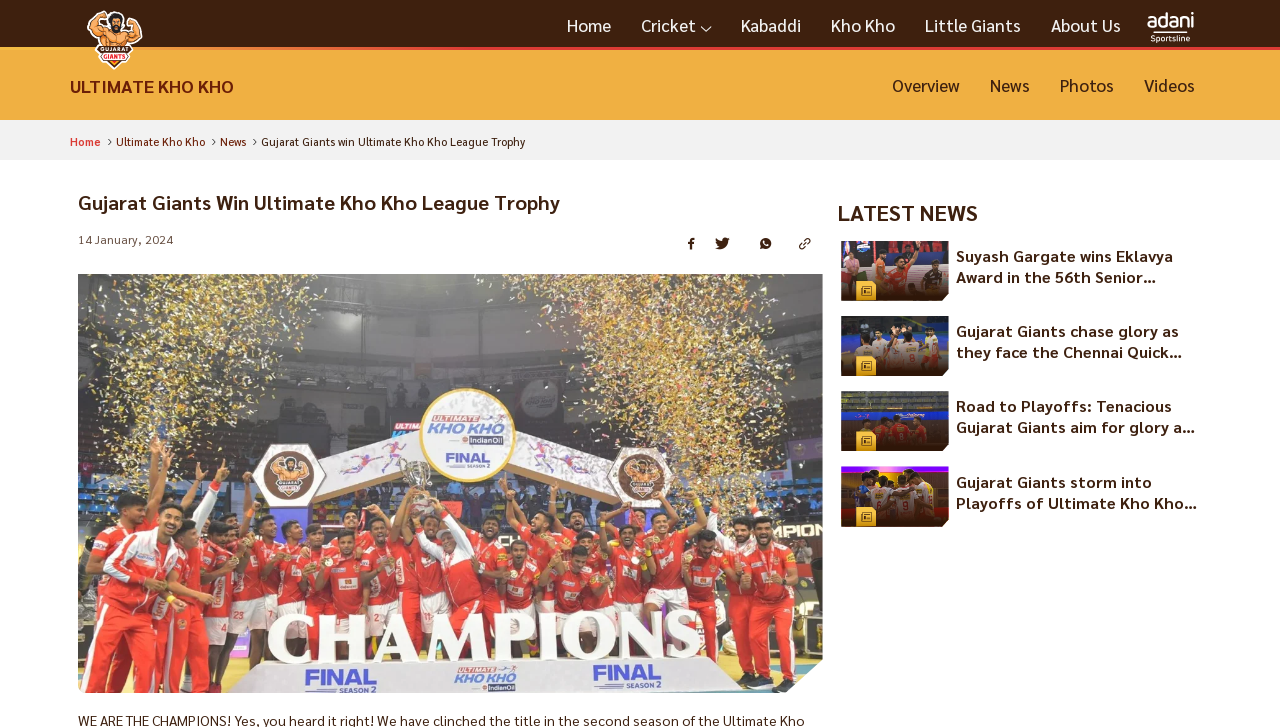Generate a thorough description of the webpage.

The webpage is about the Gujarat Giants, a team that has won the Ultimate Kho Kho League Trophy. At the top, there is a navigation bar with links to "Home", "Cricket", "Kabaddi", "Kho Kho", "Little Giants", and "About Us". To the right of the navigation bar, there is an image of the "adani" logo.

Below the navigation bar, there is a large heading that reads "ULTIMATE KHO KHO" and a link to "Overview", "News", "Photos", and "Videos". Underneath, there is a breadcrumb navigation with links to "Home", "Ultimate Kho Kho", and "News".

The main content of the page is an article about the Gujarat Giants winning the Ultimate Kho Kho League Trophy. The article has a heading, a date "14 January, 2024", and a figure. Below the article, there are social media sharing buttons for Facebook, Twitter, WhatsApp, and Copy Link.

Further down, there is a section titled "LATEST NEWS" with four news articles. Each article has a heading, a link to the article, and a figure. The articles are about Suyash Gargate winning an award, the Gujarat Giants chasing glory in the final of UKKL Season 2, the team's road to playoffs, and the team storming into the playoffs of the Ultimate Kho Kho League.